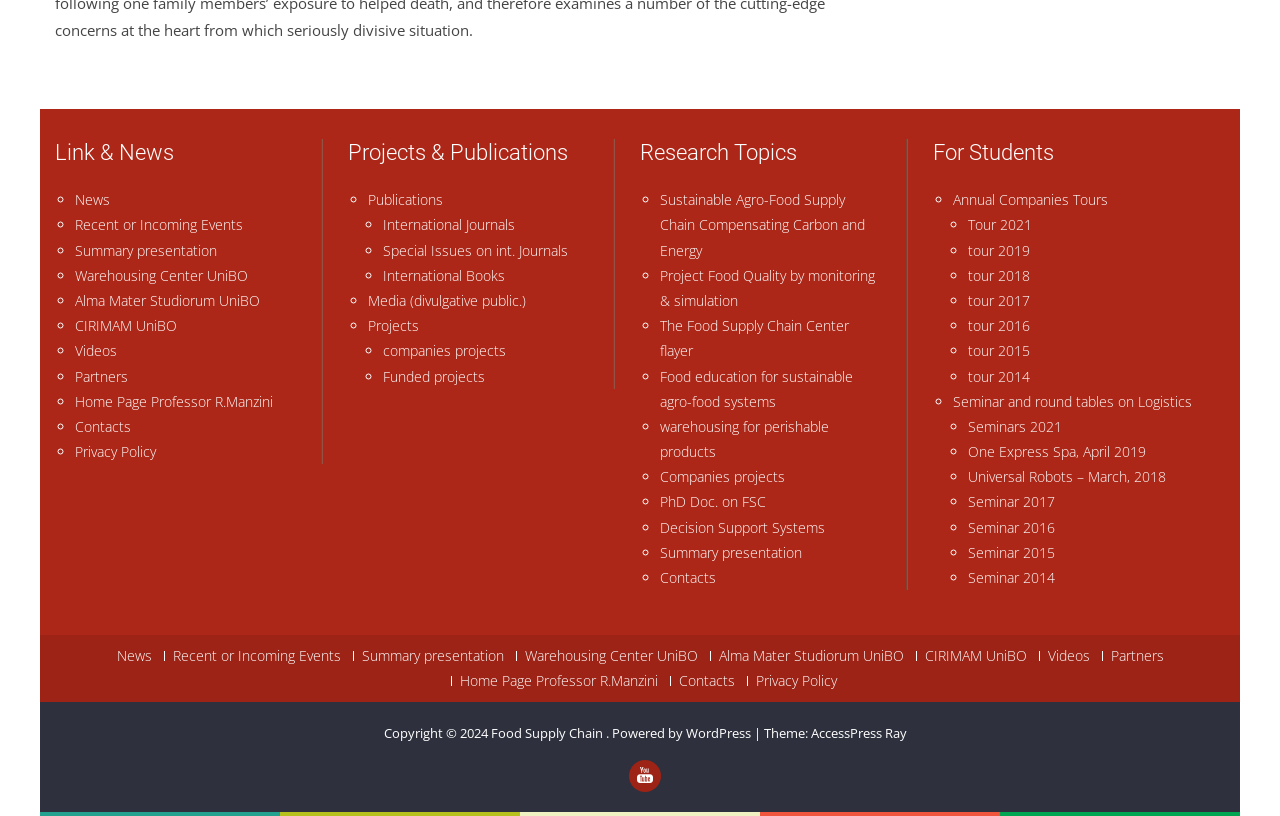Determine the bounding box coordinates of the region I should click to achieve the following instruction: "Click on News". Ensure the bounding box coordinates are four float numbers between 0 and 1, i.e., [left, top, right, bottom].

[0.059, 0.233, 0.086, 0.256]